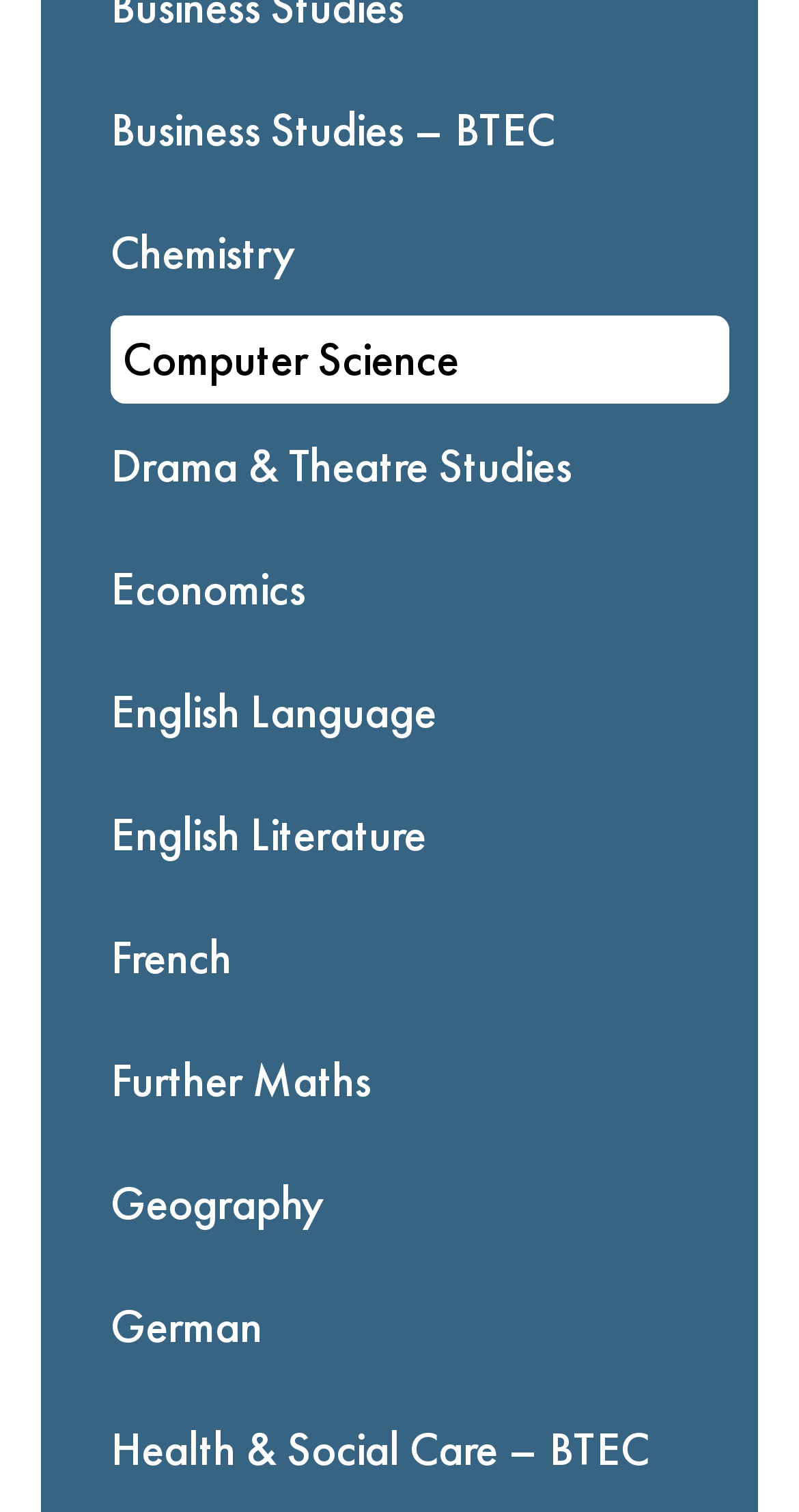Pinpoint the bounding box coordinates of the element that must be clicked to accomplish the following instruction: "Click on Business Studies – BTEC". The coordinates should be in the format of four float numbers between 0 and 1, i.e., [left, top, right, bottom].

[0.138, 0.046, 0.862, 0.126]